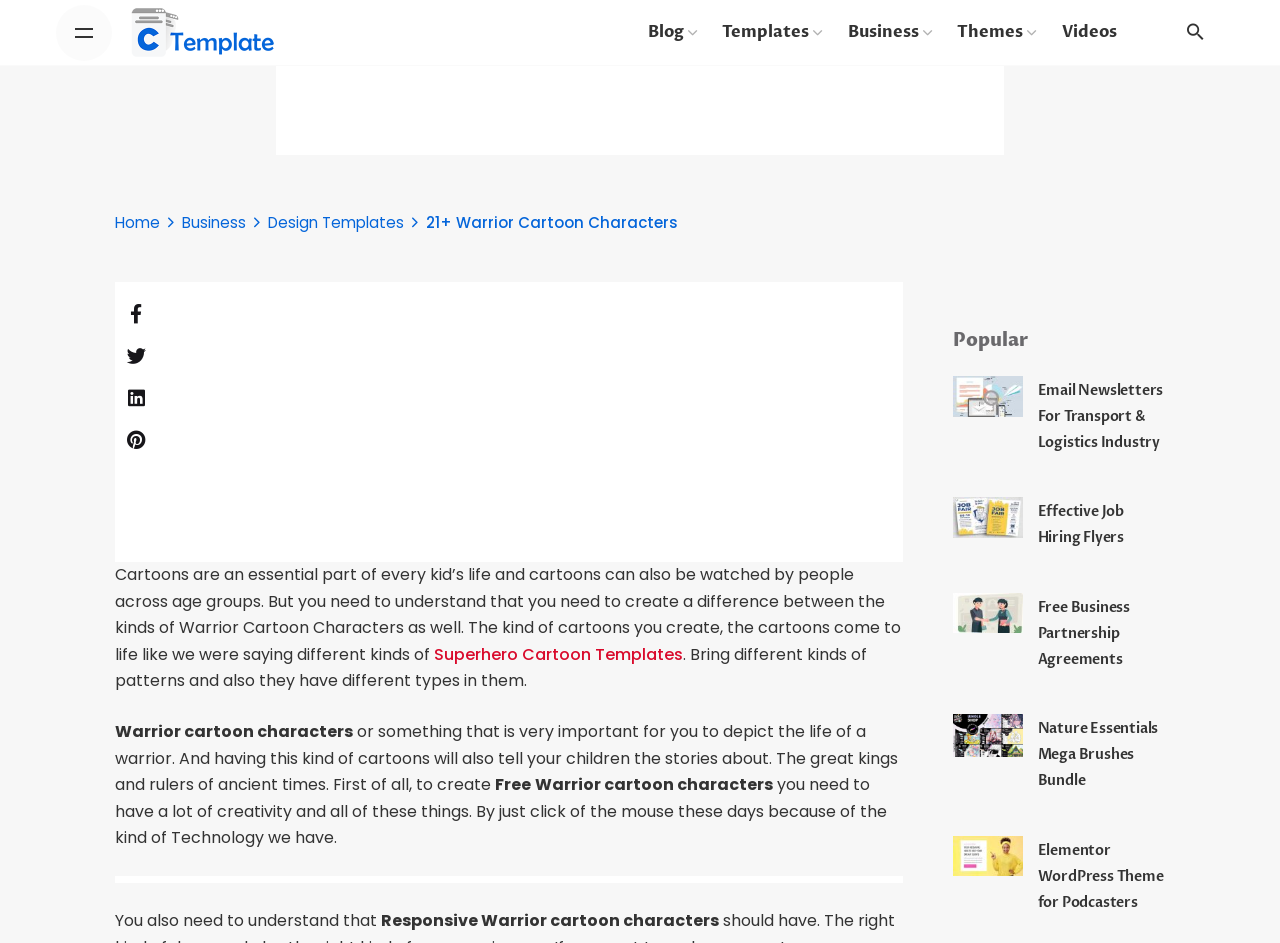What is the purpose of the webpage according to the text?
Could you give a comprehensive explanation in response to this question?

According to the text on the webpage, the purpose of the webpage is to depict the life of a warrior and to tell stories about great kings and rulers of ancient times.